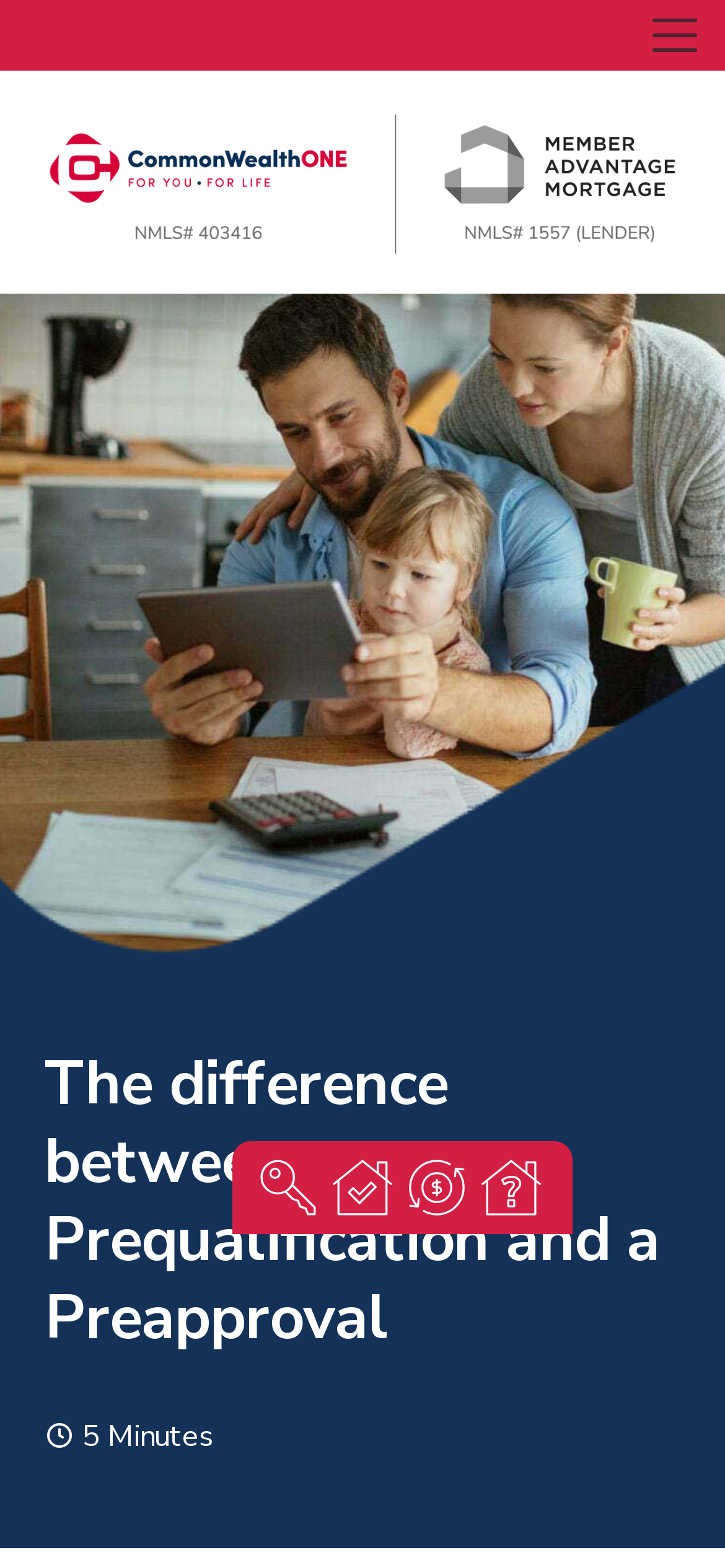Given the description "aria-label="Toggle navigation"", determine the bounding box of the corresponding UI element.

[0.862, 0.0, 1.0, 0.045]